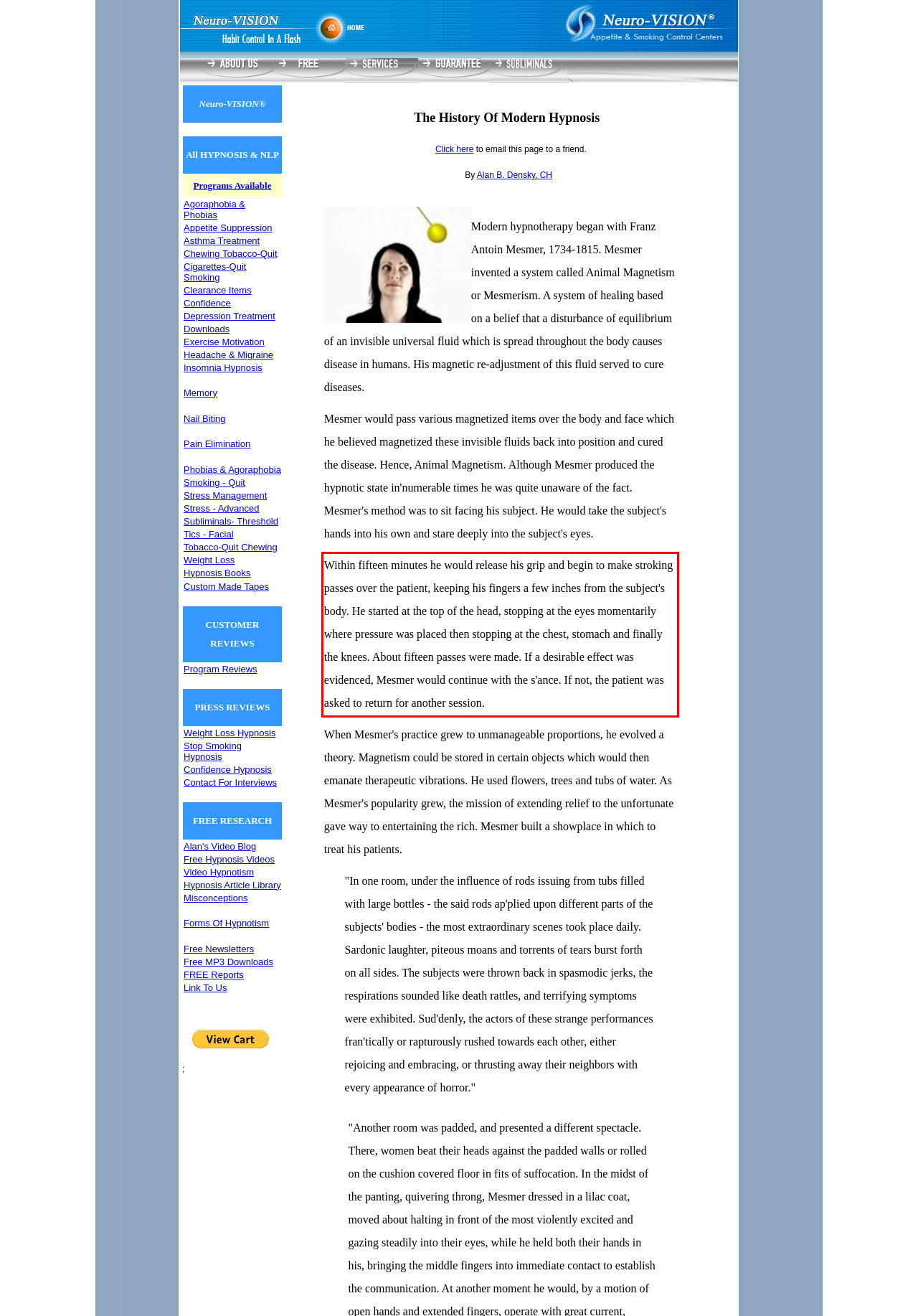You have a screenshot of a webpage with a UI element highlighted by a red bounding box. Use OCR to obtain the text within this highlighted area.

Within fifteen minutes he would release his grip and begin to make stroking passes over the patient, keeping his fingers a few inches from the subject's body. He started at the top of the head, stopping at the eyes momentarily where pressure was placed then stopping at the chest, stomach and finally the knees. About fifteen passes were made. If a desirable effect was evidenced, Mesmer would continue with the s'ance. If not, the patient was asked to return for another session.